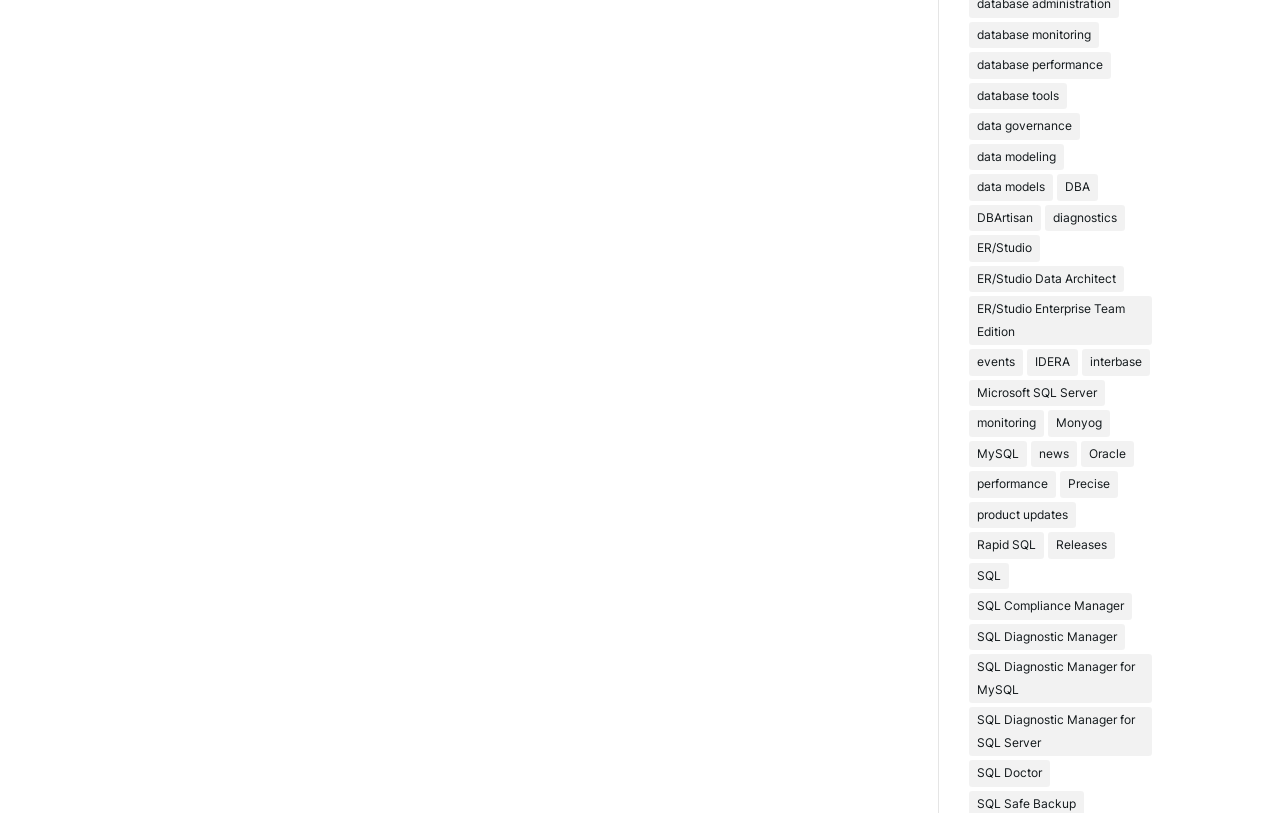Find the bounding box of the UI element described as: "SQL". The bounding box coordinates should be given as four float values between 0 and 1, i.e., [left, top, right, bottom].

[0.757, 0.692, 0.788, 0.725]